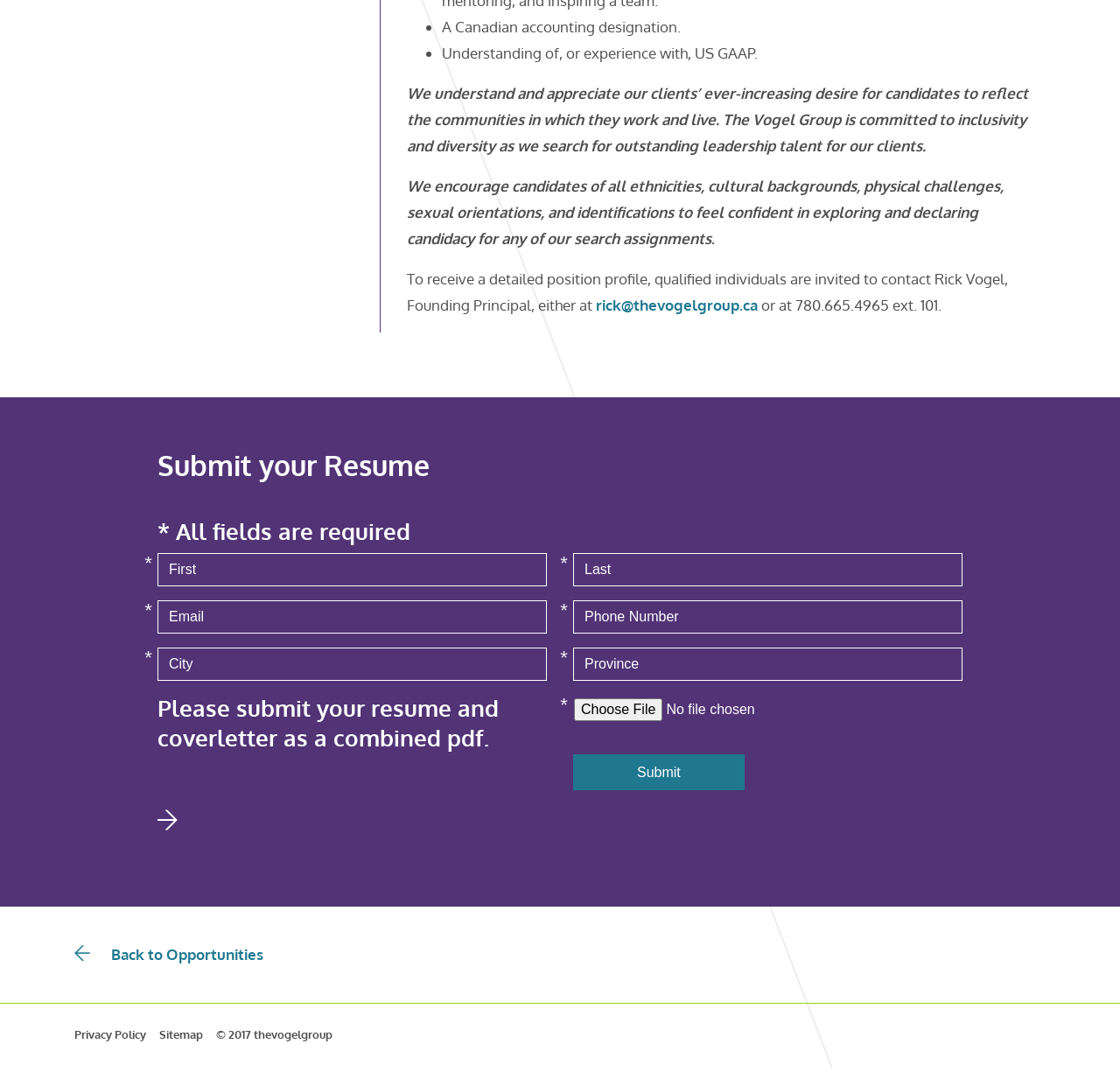Locate the bounding box coordinates of the element to click to perform the following action: 'Submit your resume'. The coordinates should be given as four float values between 0 and 1, in the form of [left, top, right, bottom].

[0.141, 0.417, 0.859, 0.445]